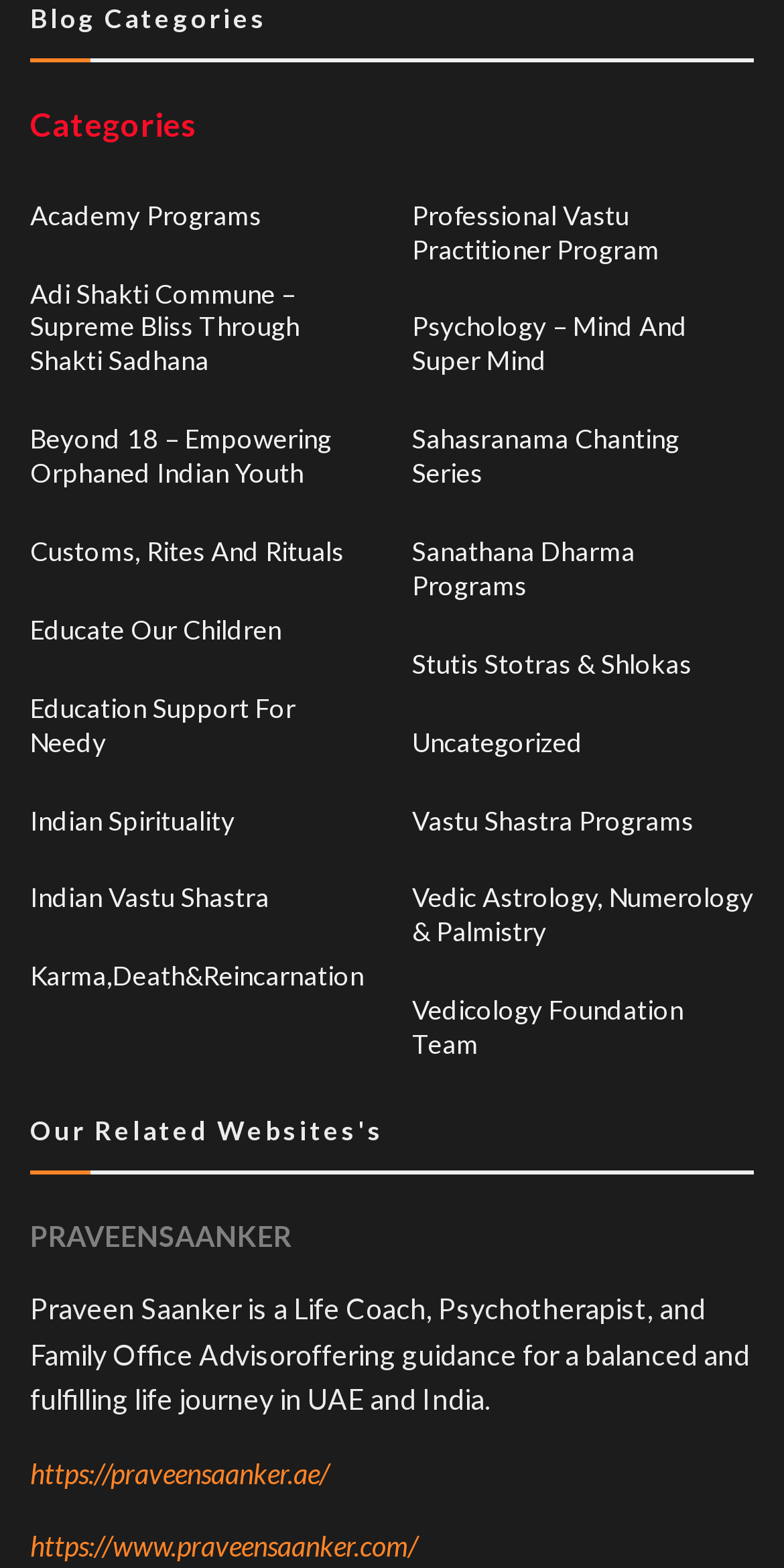Determine the bounding box coordinates of the clickable region to follow the instruction: "Explore Indian Spirituality".

[0.038, 0.505, 0.3, 0.542]